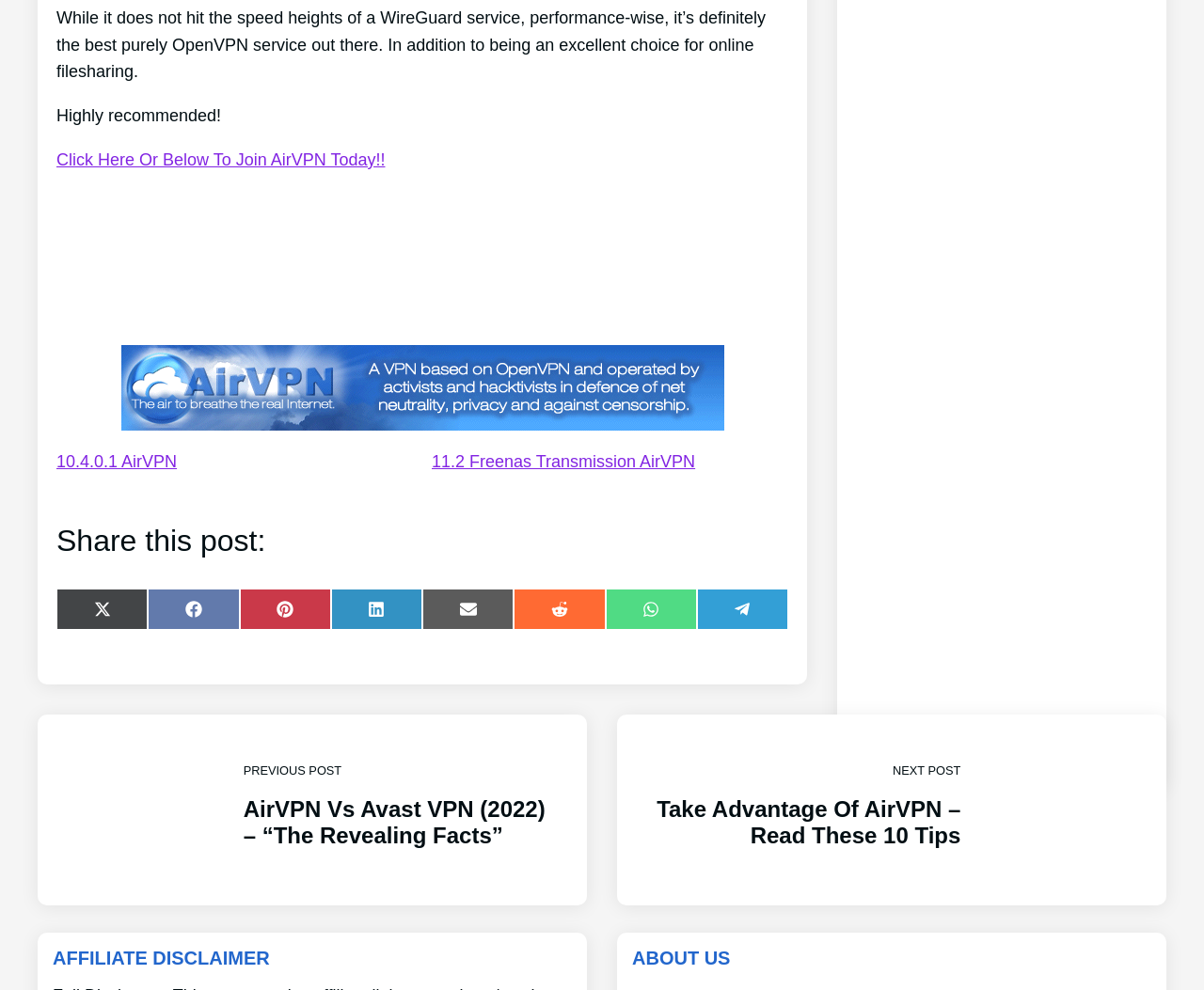Identify the bounding box coordinates of the section to be clicked to complete the task described by the following instruction: "Go to the previous post". The coordinates should be four float numbers between 0 and 1, formatted as [left, top, right, bottom].

[0.031, 0.721, 0.488, 0.915]